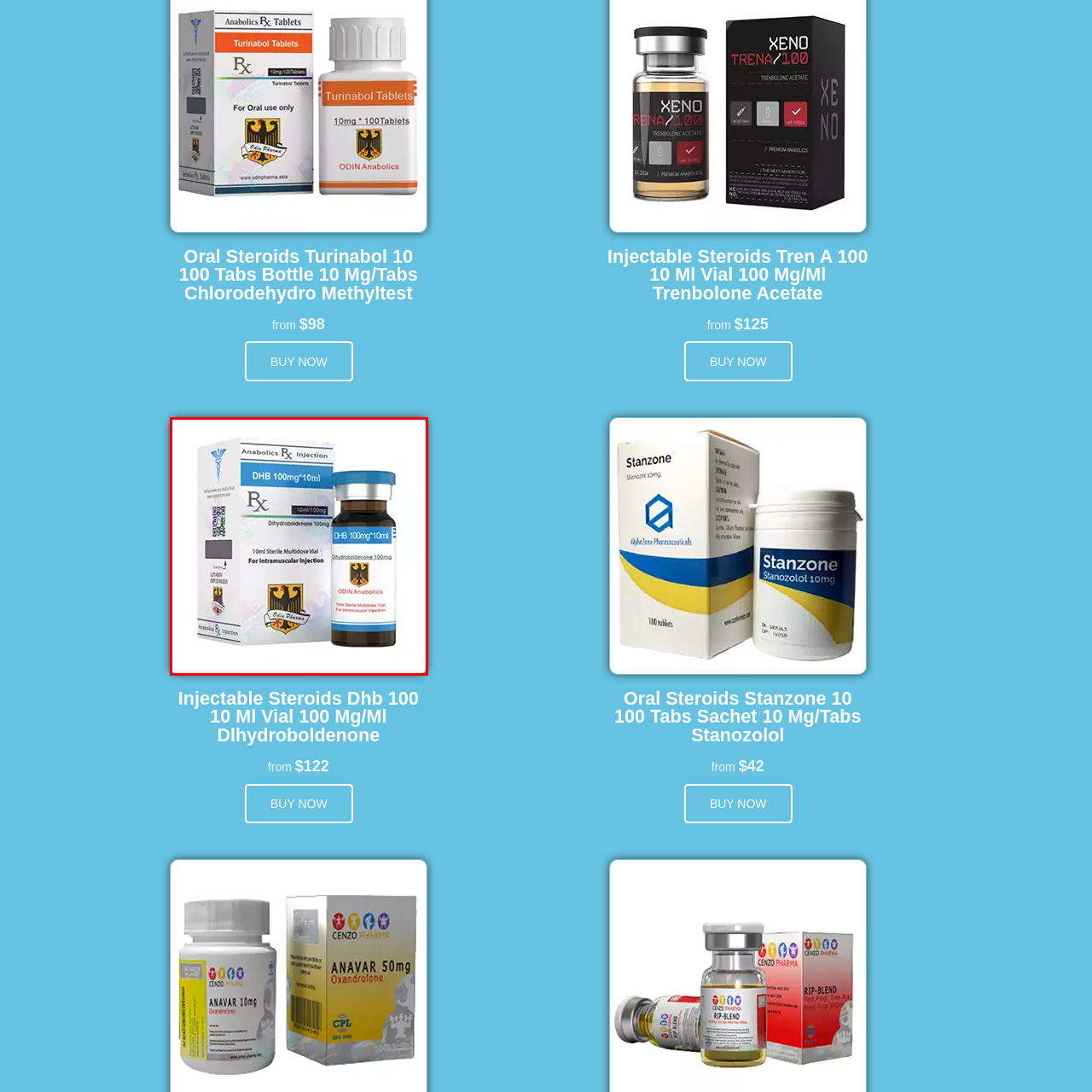Give an in-depth explanation of the image captured within the red boundary.

The image displays a product related to anabolic steroids, specifically labeled as "DHB 100mg/10ml." It features a Multidose Vial containing Dihydroboldenone, which is commonly used for intramuscular injection. The vial is prominently featured beside its attractive packaging that includes information such as dosage (10ml, 100mg) and branding (ODIN Anabolics). The packaging also showcases a medical symbol and the logo of the manufacturer. The aesthetic presentation indicates a focus on quality assurance and professional use, aligning with the product's intended market in fitness and bodybuilding.